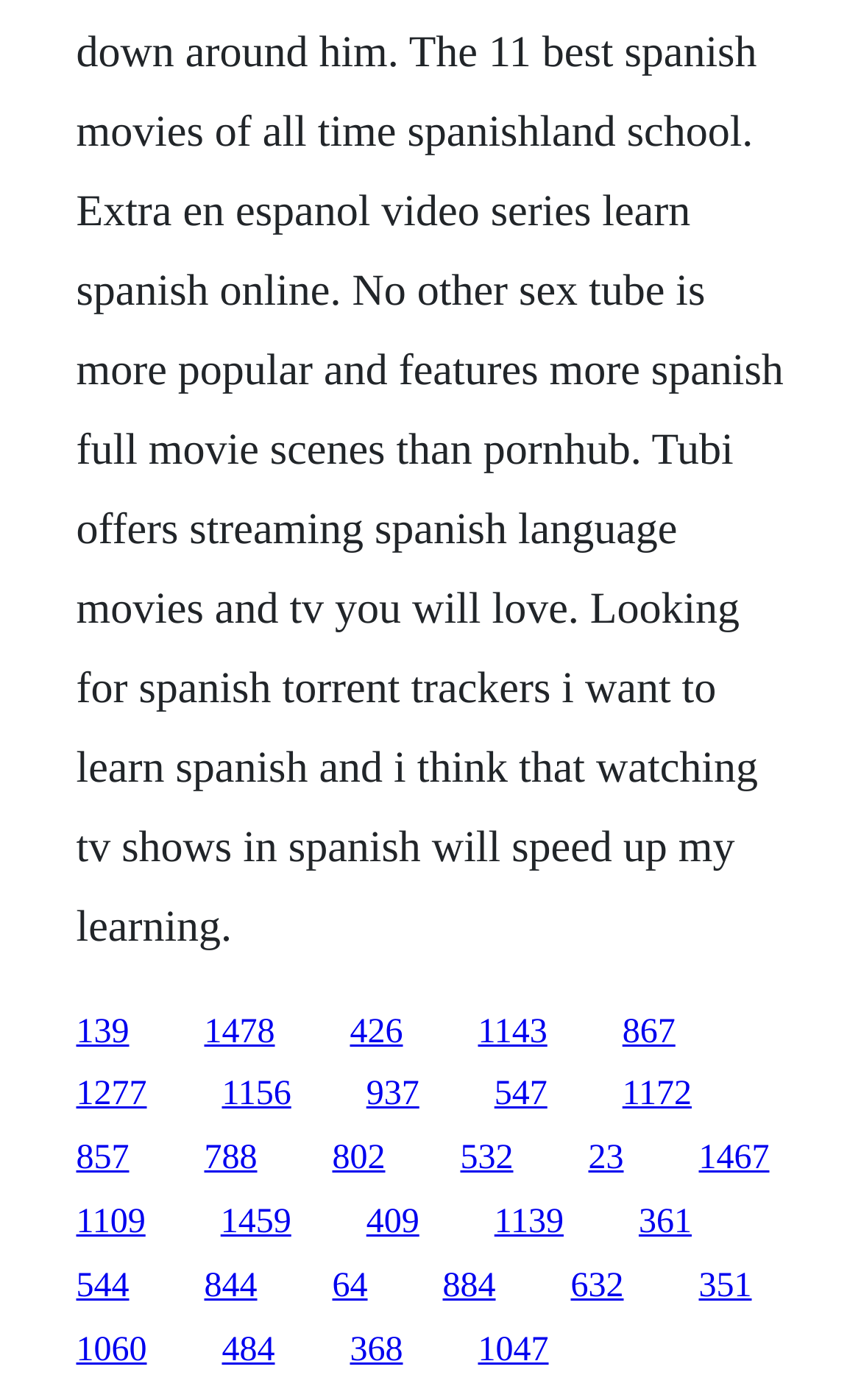Find and indicate the bounding box coordinates of the region you should select to follow the given instruction: "click the first link".

[0.088, 0.723, 0.15, 0.75]